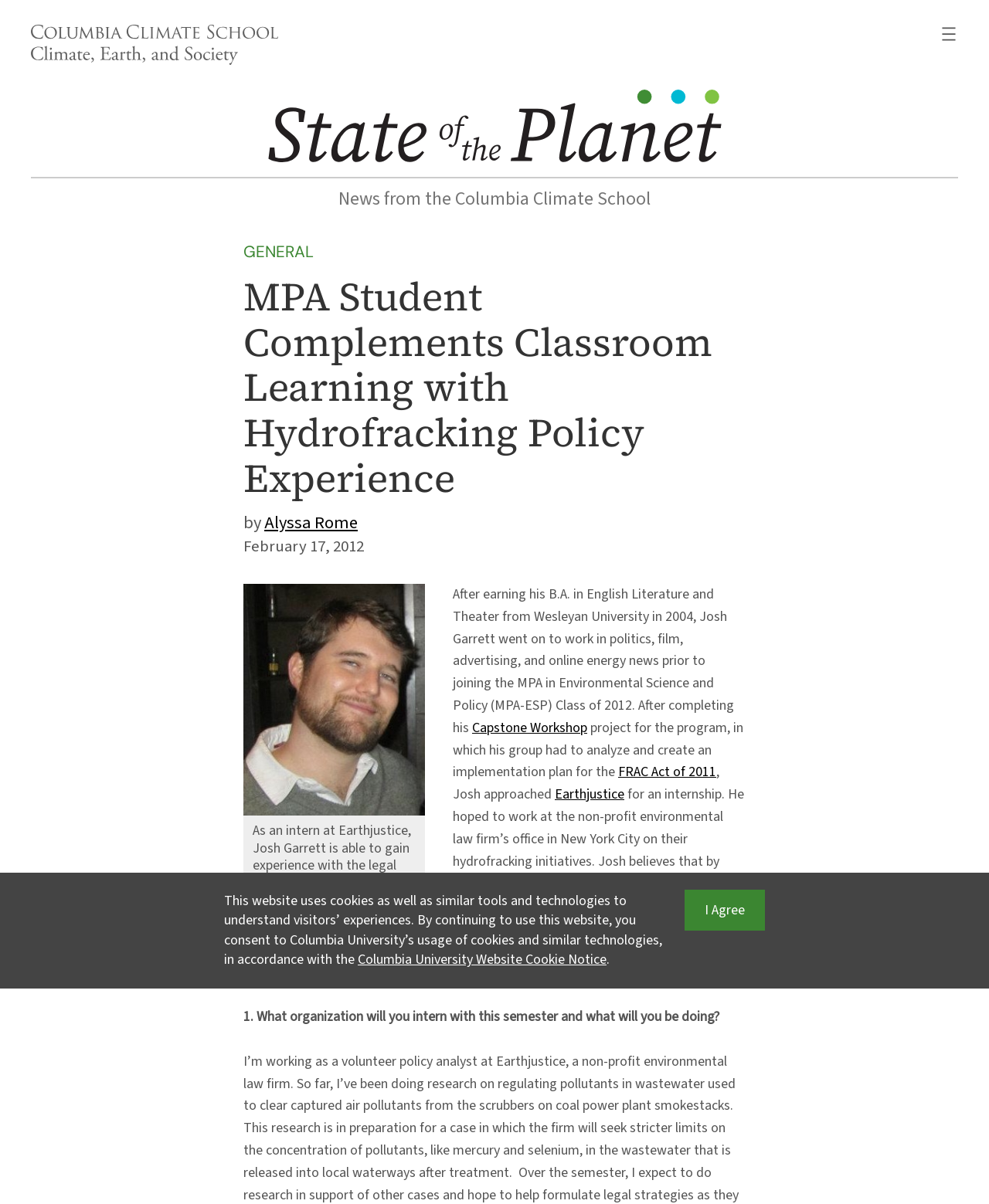Find the bounding box coordinates of the element I should click to carry out the following instruction: "Click the link to Columbia Climate School".

[0.031, 0.042, 0.281, 0.058]